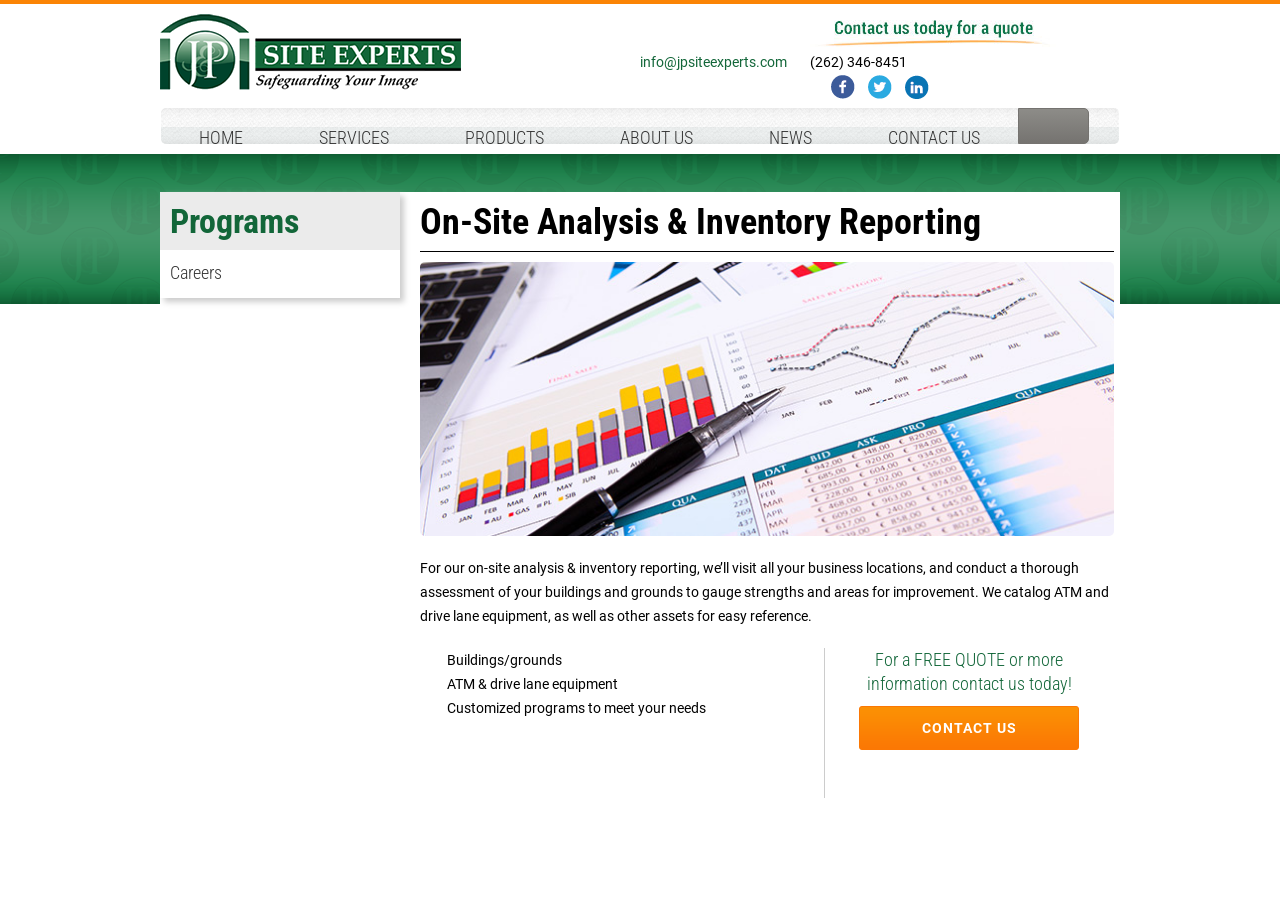Could you provide the bounding box coordinates for the portion of the screen to click to complete this instruction: "view the about us page"?

[0.455, 0.133, 0.571, 0.174]